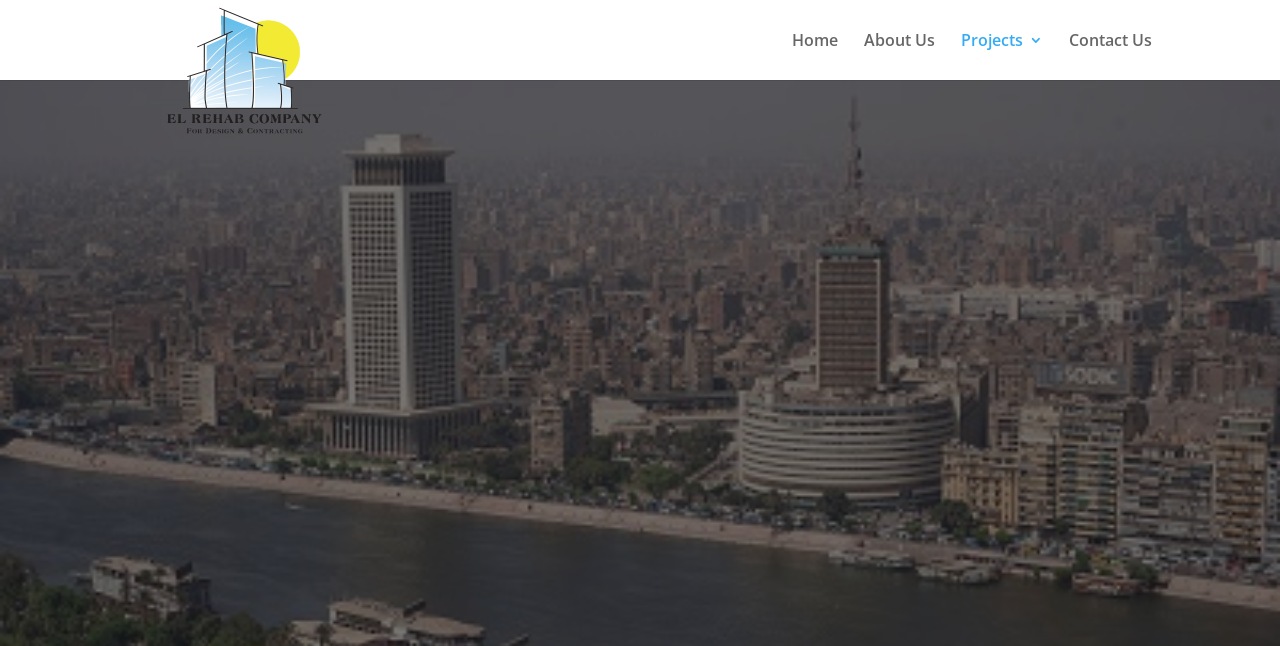Give a one-word or short phrase answer to this question: 
What is the logo of El Rehab Construction?

Image